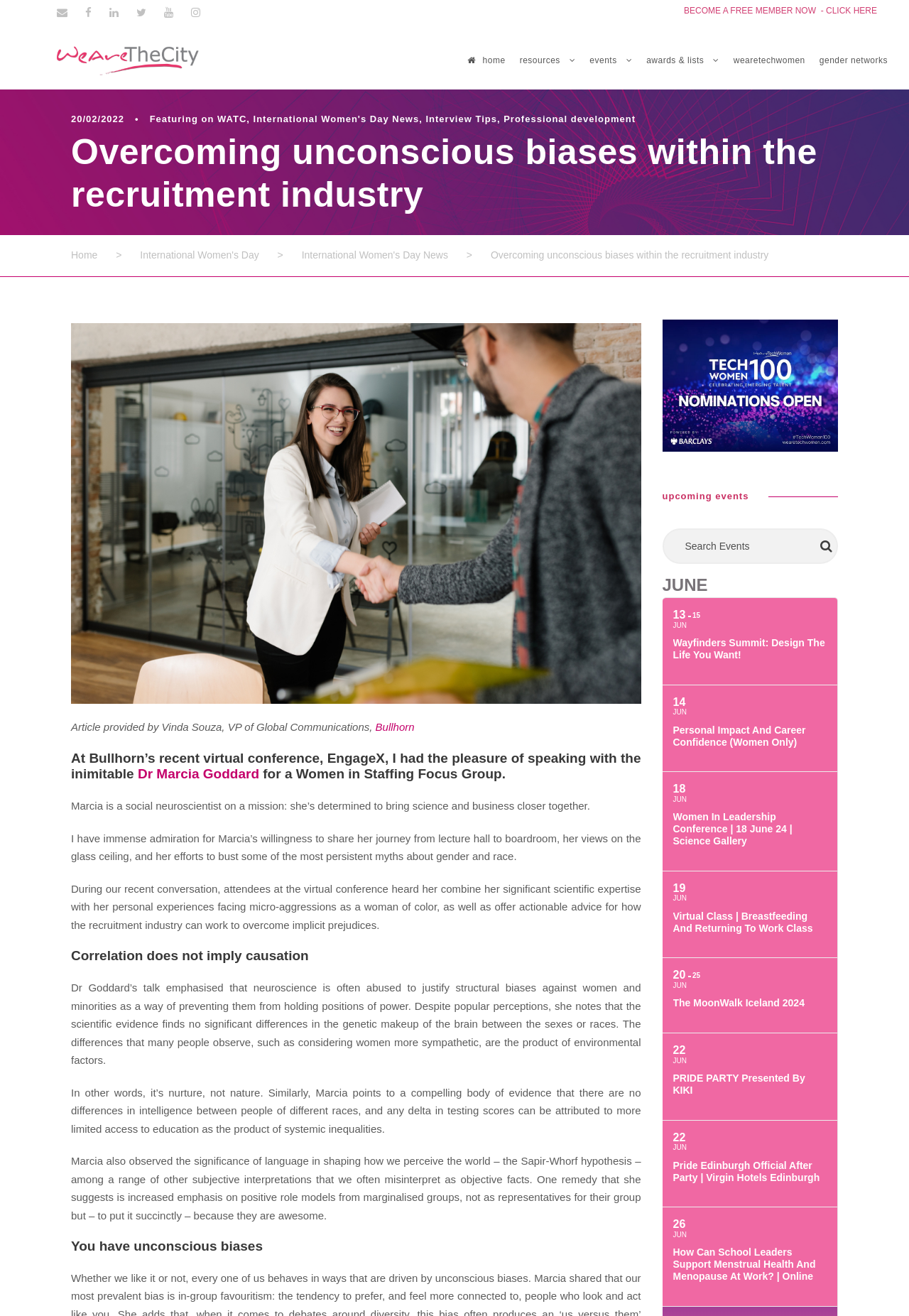Locate the coordinates of the bounding box for the clickable region that fulfills this instruction: "Click the 'BECOME A FREE MEMBER NOW' link".

[0.752, 0.004, 0.965, 0.012]